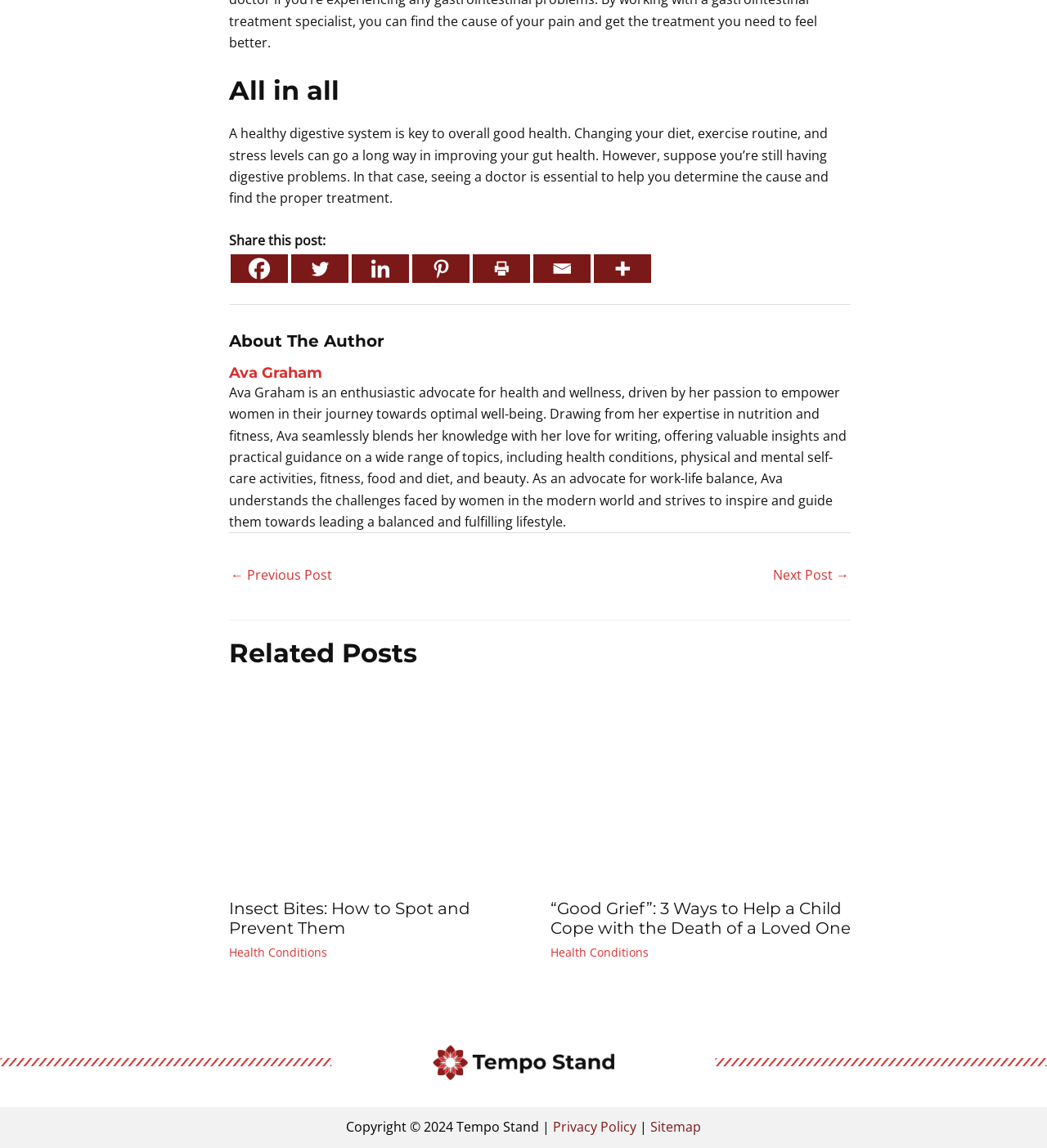Please determine the bounding box coordinates for the UI element described as: "Ava Graham".

[0.219, 0.317, 0.812, 0.332]